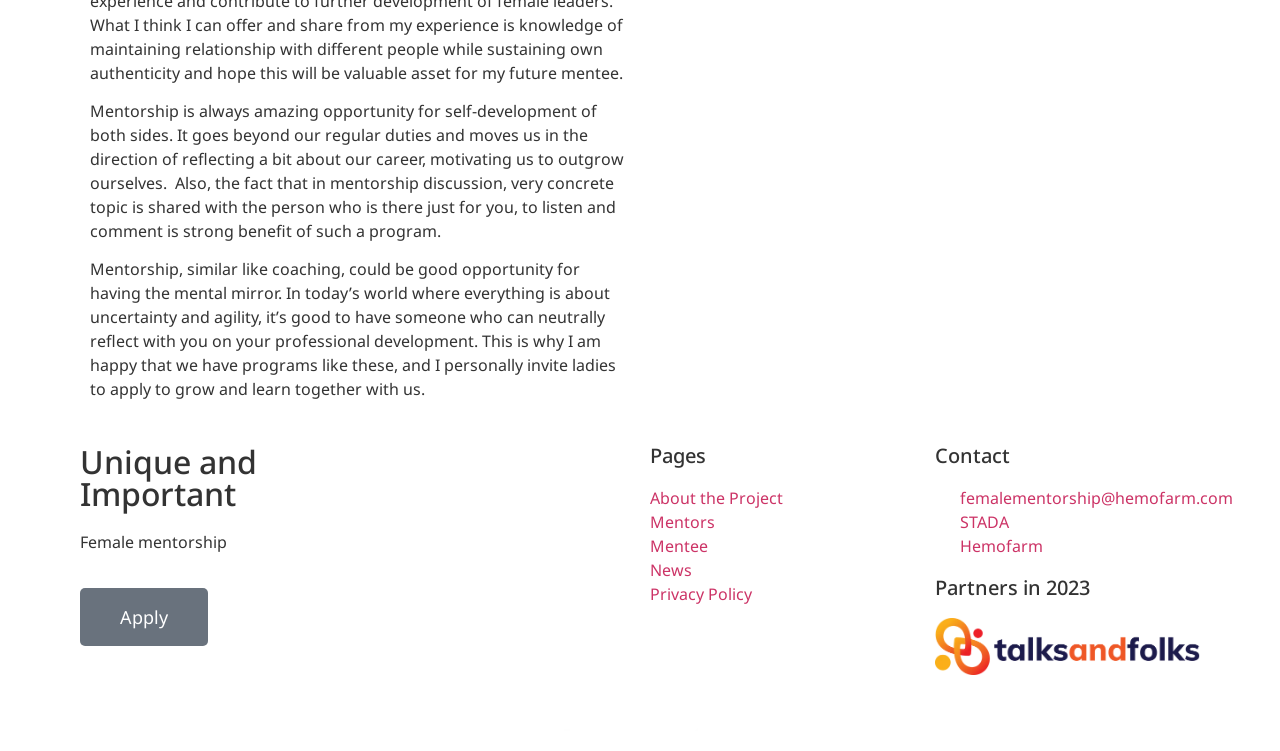Given the element description, predict the bounding box coordinates in the format (top-left x, top-left y, bottom-right x, bottom-right y), using floating point numbers between 0 and 1: Hemofarm

[0.73, 0.711, 0.938, 0.743]